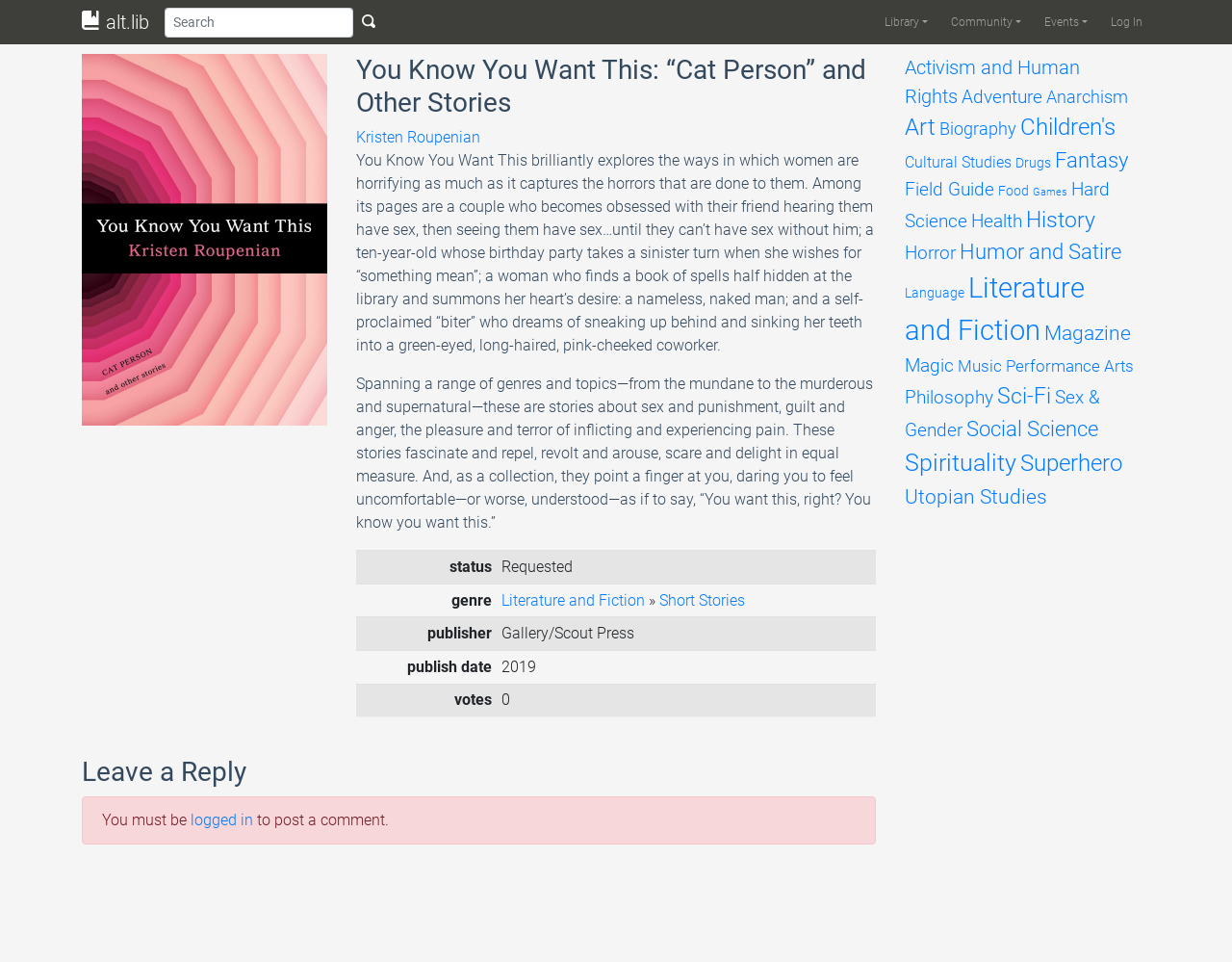What is the title of the book being described?
Answer the question with as much detail as you can, using the image as a reference.

The title of the book being described can be found in the heading element with the text 'You Know You Want This: “Cat Person” and Other Stories'. This heading is located near the top of the webpage and is a prominent feature of the page.